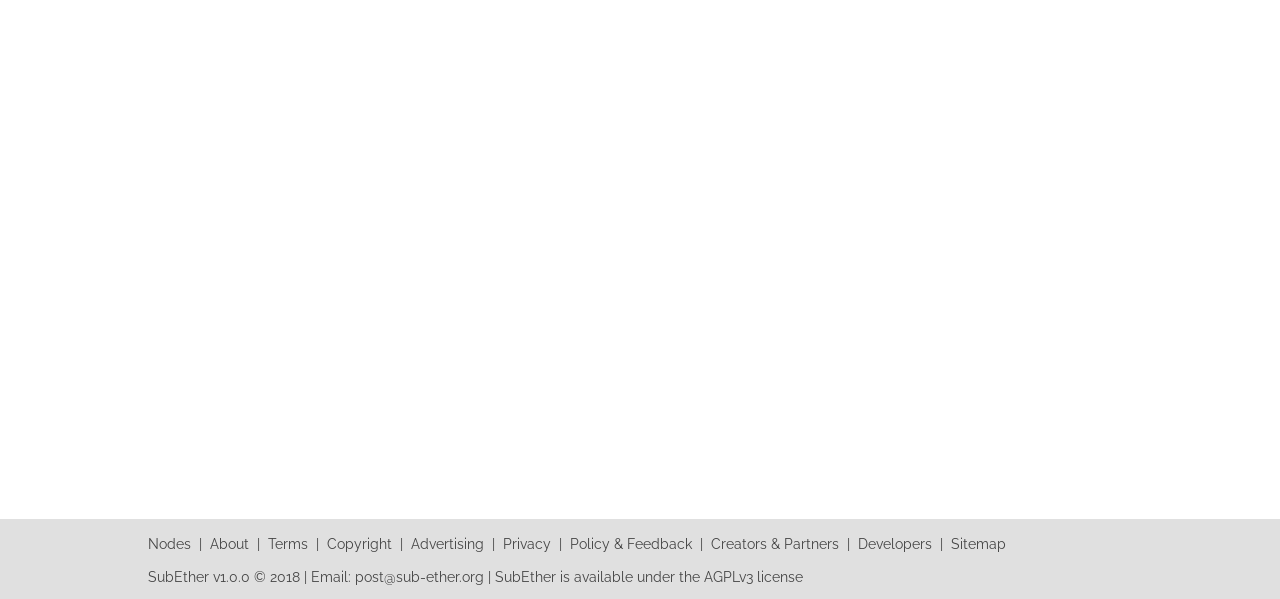What year is the copyright of SubEther?
Please use the visual content to give a single word or phrase answer.

2018